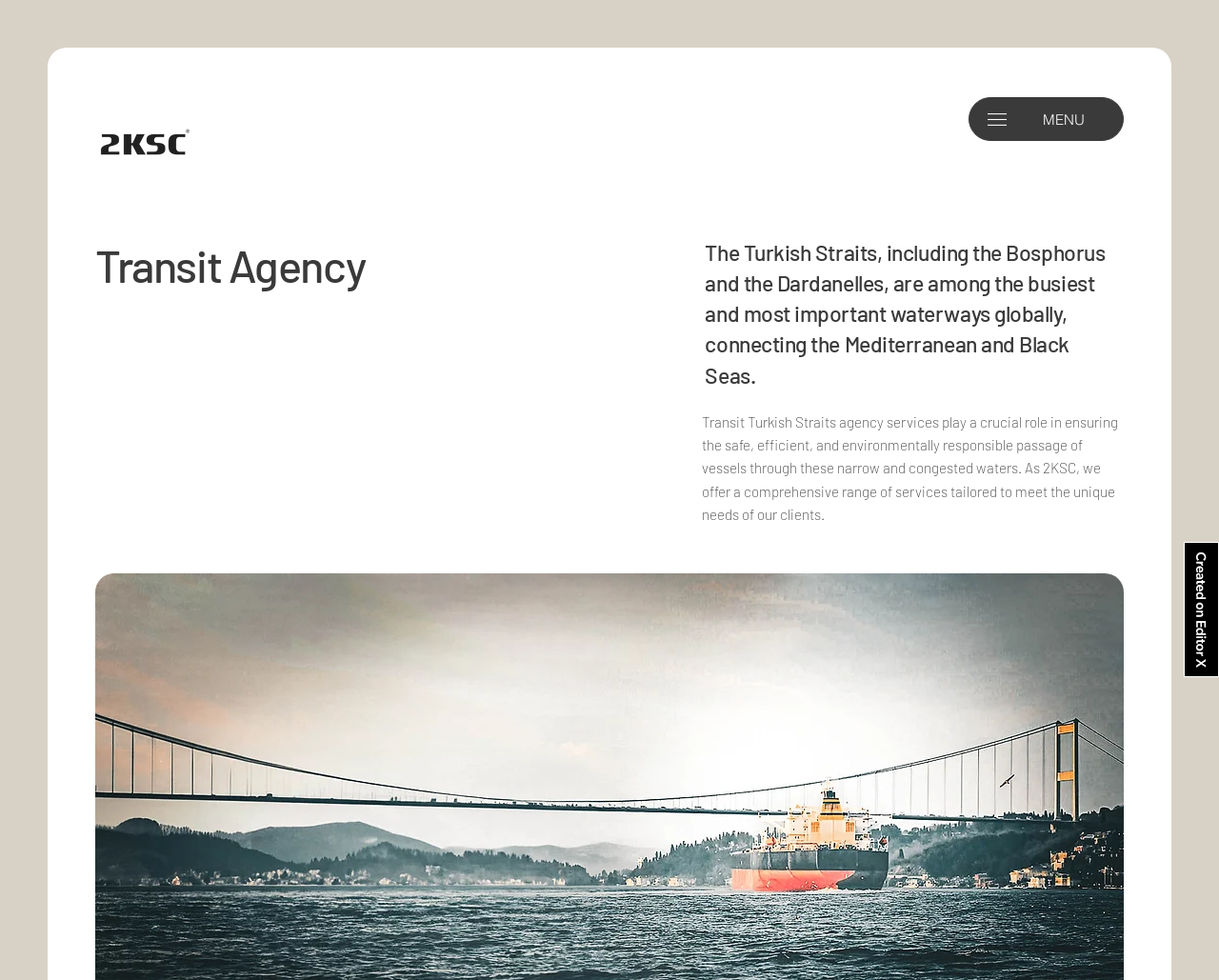What is the tone of the webpage content?
Answer the question with a single word or phrase by looking at the picture.

Professional and informative